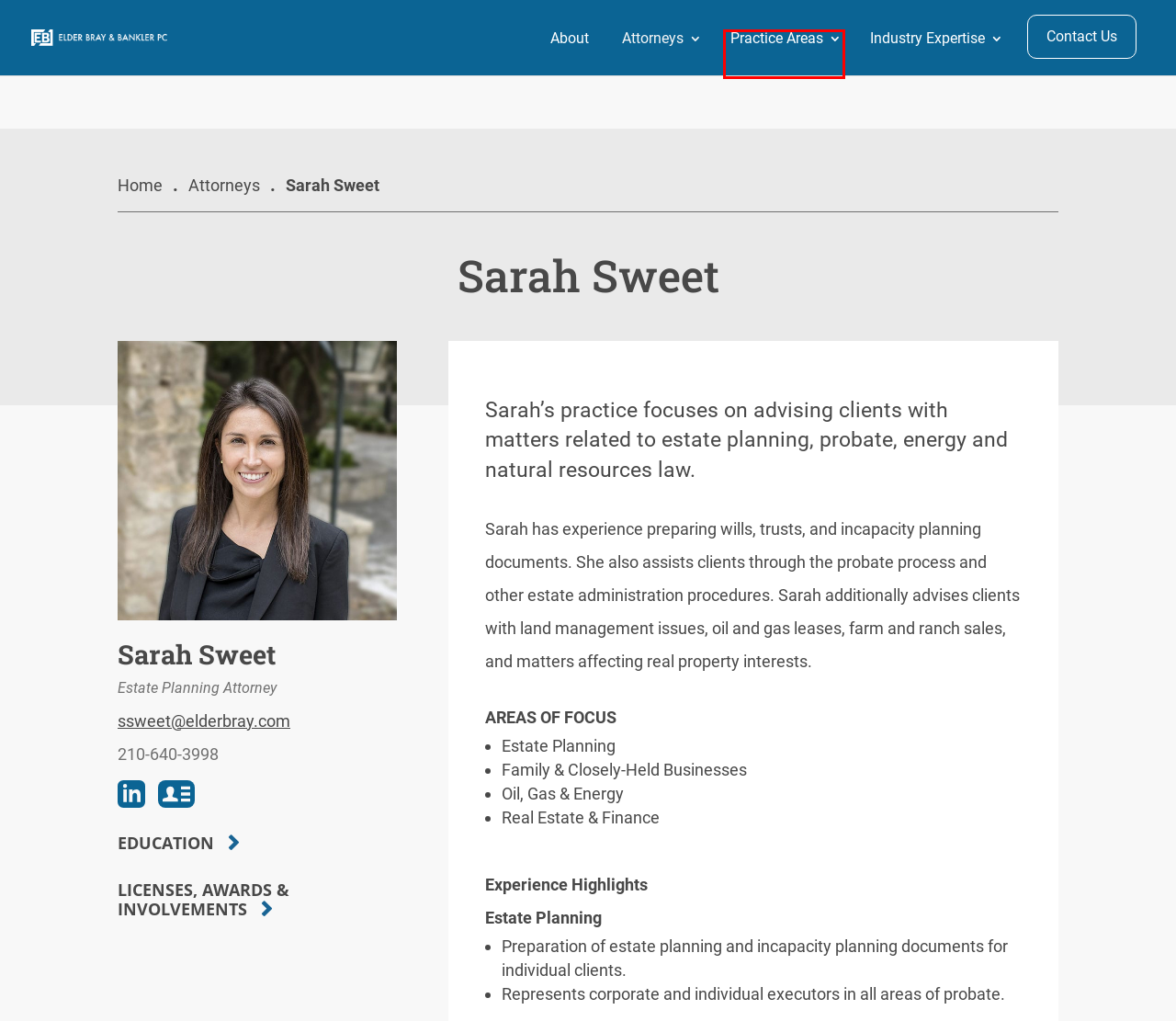Examine the screenshot of a webpage with a red bounding box around a UI element. Select the most accurate webpage description that corresponds to the new page after clicking the highlighted element. Here are the choices:
A. Terms and Conditions - Elder Bray
B. Contact Us - Elder Bray
C. Attorneys - Elder Bray
D. Practice Areas - Elder Bray
E. About - Elder Bray
F. Industry Expertise - Elder Bray
G. Privacy Policy - Elder Bray
H. Elder Bray - Business Attorneys & Advisors

D